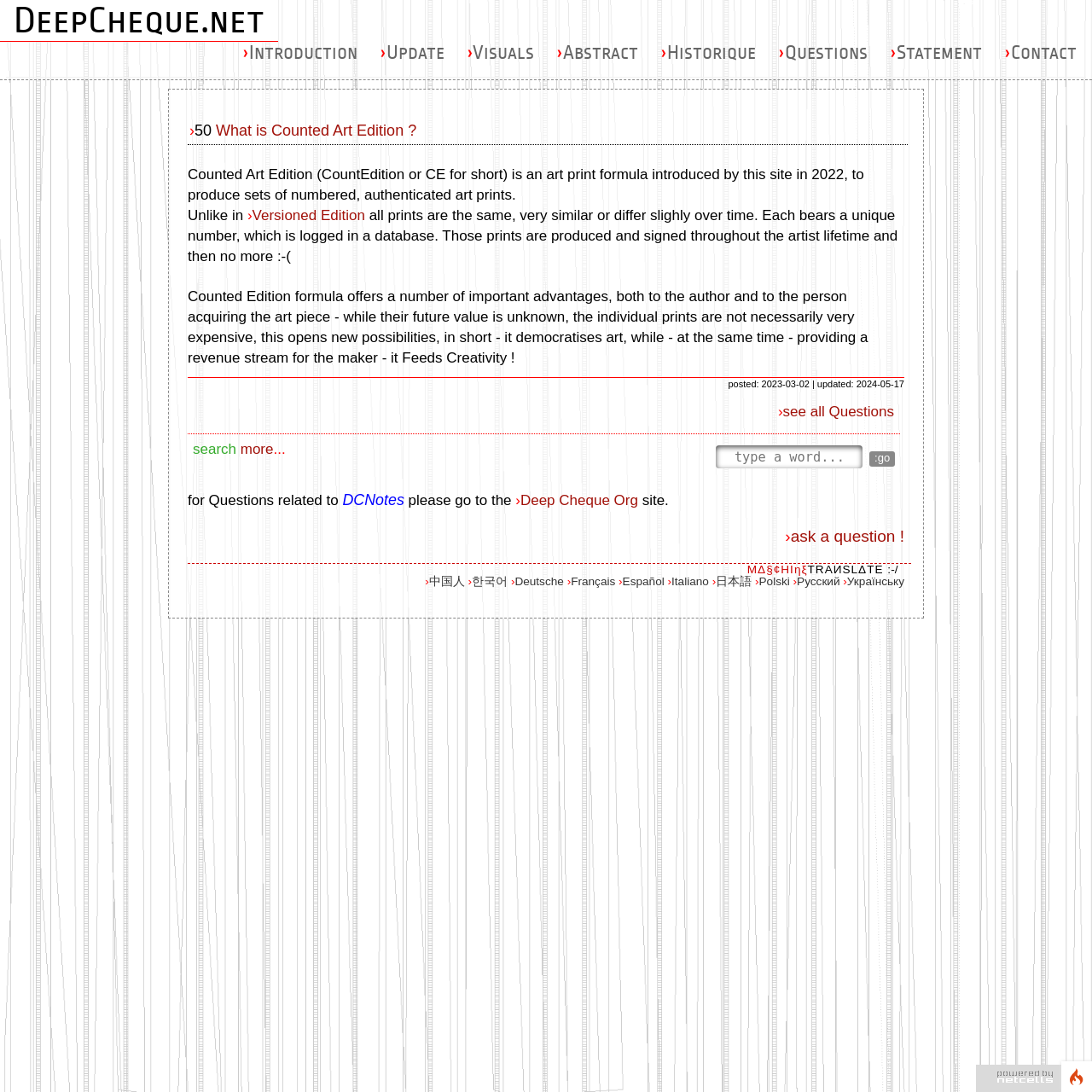What is Counted Art Edition?
Using the information from the image, answer the question thoroughly.

Counted Art Edition is an art print formula introduced by this site in 2022, to produce sets of numbered, authenticated art prints. It is a formula that allows artists to produce and sign prints throughout their lifetime, and then no more, which democratizes art and provides a revenue stream for the artist.